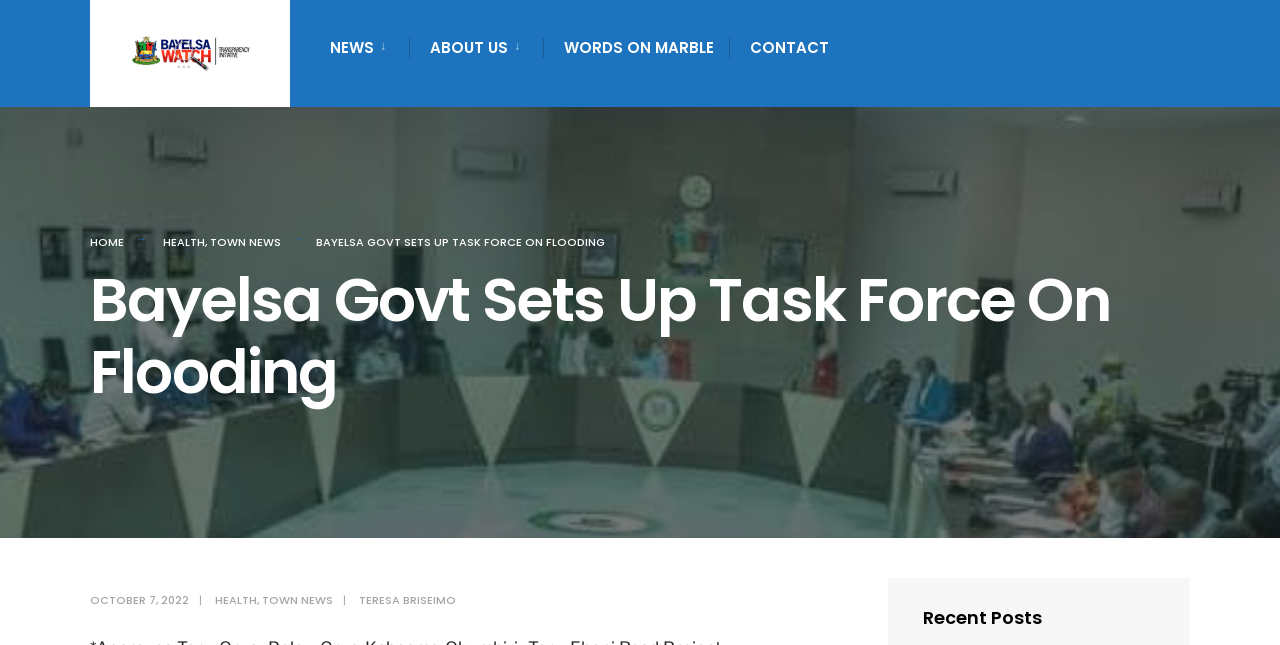Determine the bounding box coordinates of the section to be clicked to follow the instruction: "read news". The coordinates should be given as four float numbers between 0 and 1, formatted as [left, top, right, bottom].

[0.258, 0.039, 0.308, 0.105]